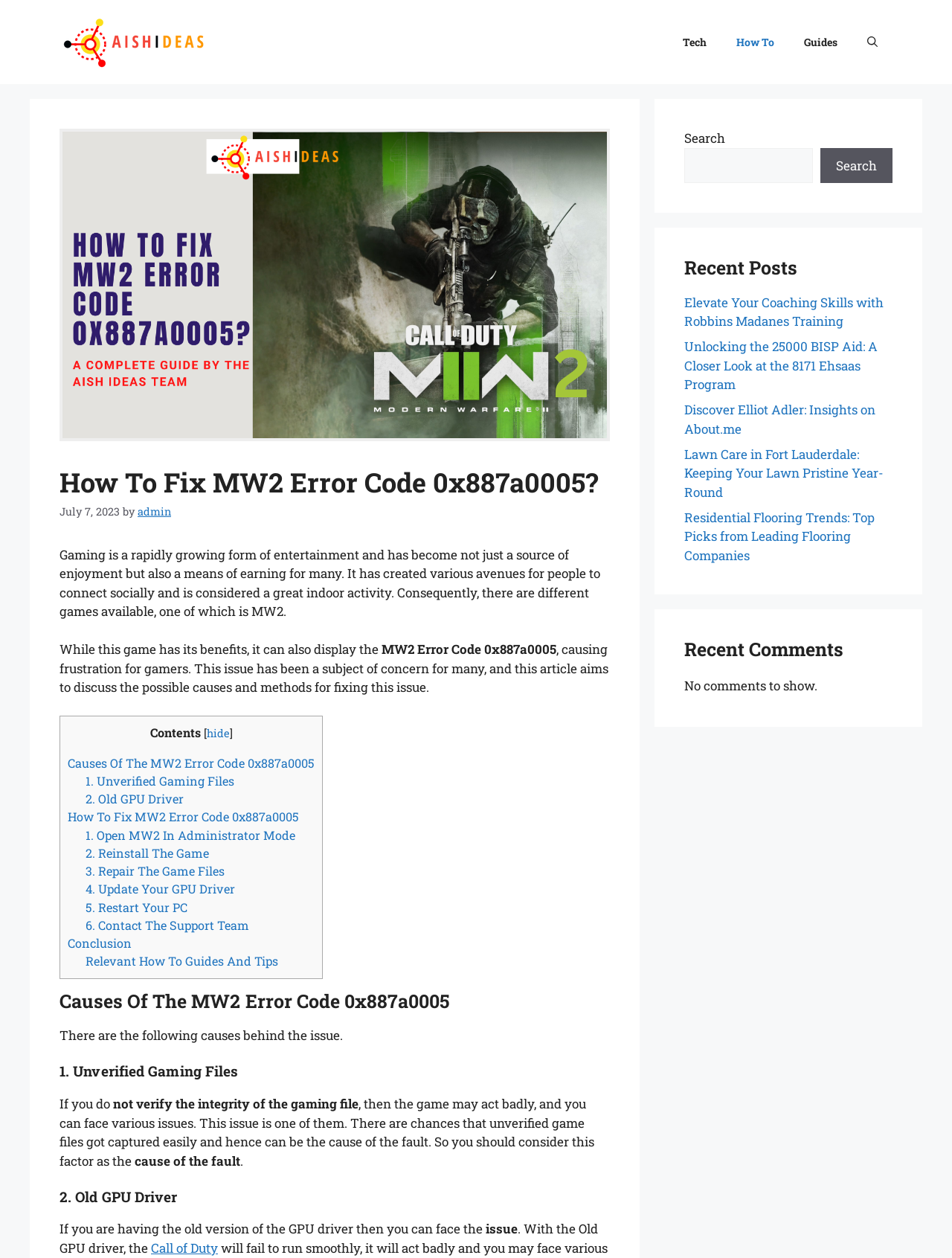What is the topic of the article?
Examine the webpage screenshot and provide an in-depth answer to the question.

I found the answer by examining the heading element that says 'How To Fix MW2 Error Code 0x887a0005?' which indicates that the article is about fixing this specific error code in the game MW2.